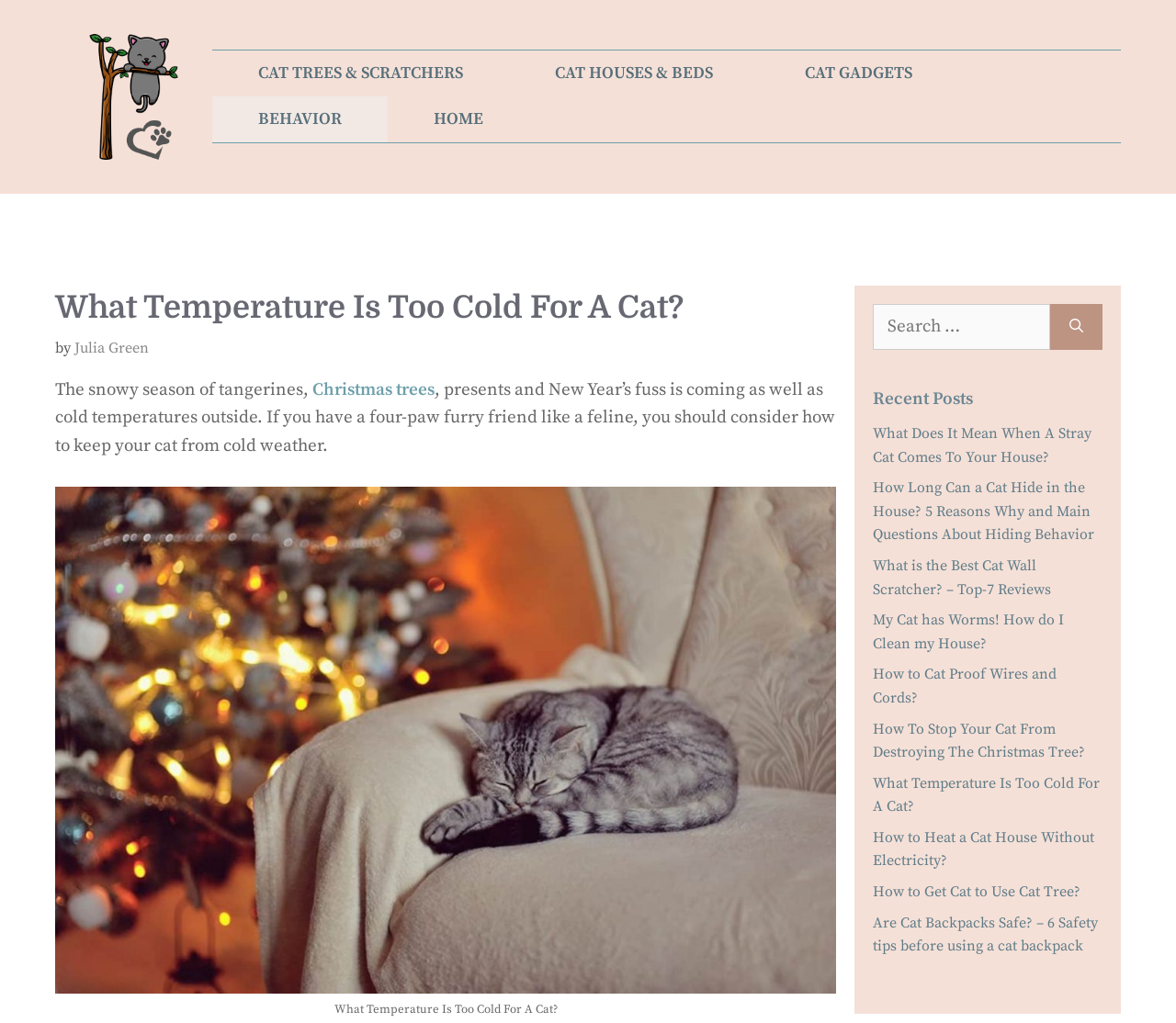How many navigation links are in the primary navigation menu?
Using the image, answer in one word or phrase.

5